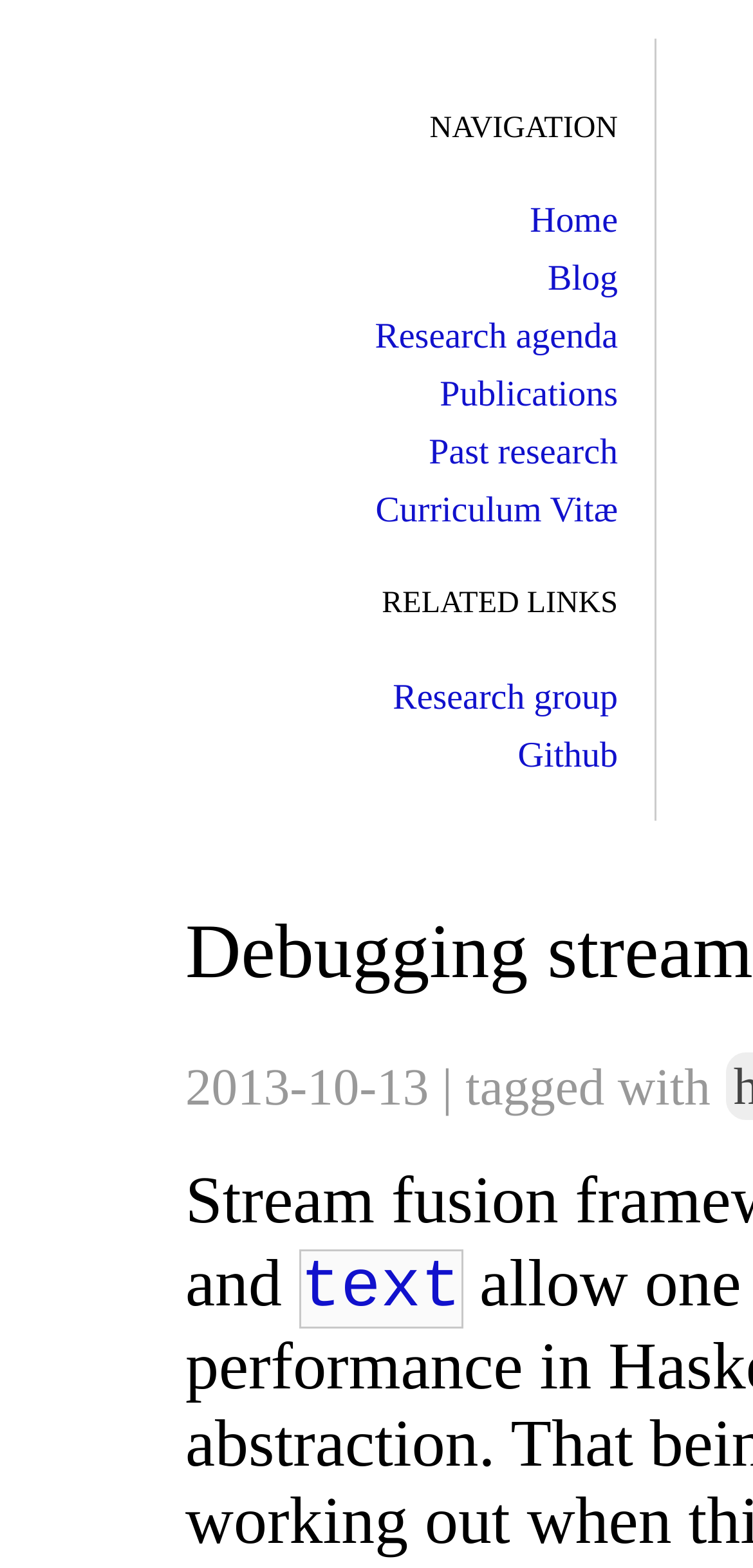Using the elements shown in the image, answer the question comprehensively: What is the first navigation item?

By examining the navigation section, I found that the first item is a link labeled 'Home', which is located at the top-left corner of the webpage.